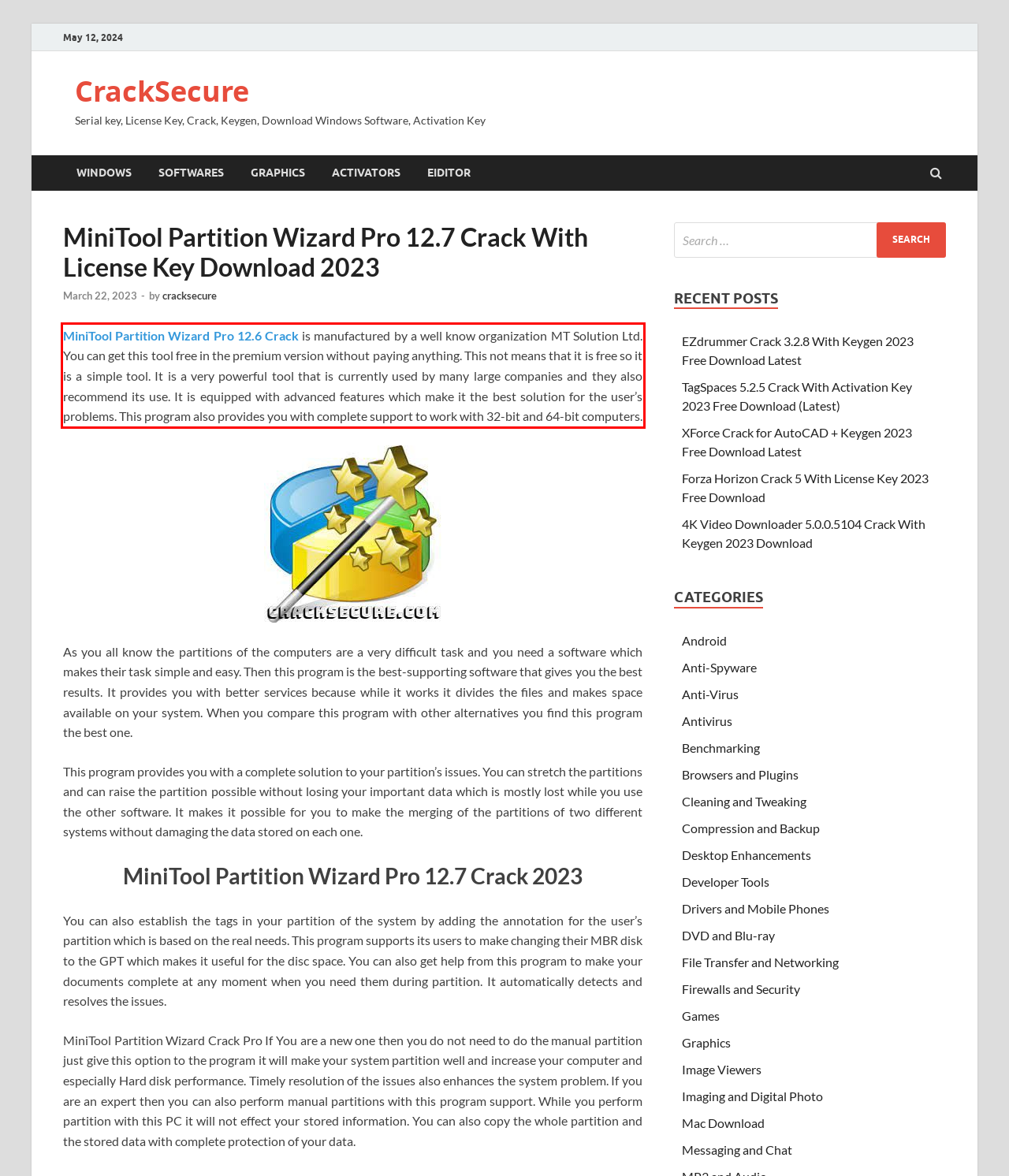Look at the provided screenshot of the webpage and perform OCR on the text within the red bounding box.

MiniTool Partition Wizard Pro 12.6 Crack is manufactured by a well know organization MT Solution Ltd. You can get this tool free in the premium version without paying anything. This not means that it is free so it is a simple tool. It is a very powerful tool that is currently used by many large companies and they also recommend its use. It is equipped with advanced features which make it the best solution for the user’s problems. This program also provides you with complete support to work with 32-bit and 64-bit computers.